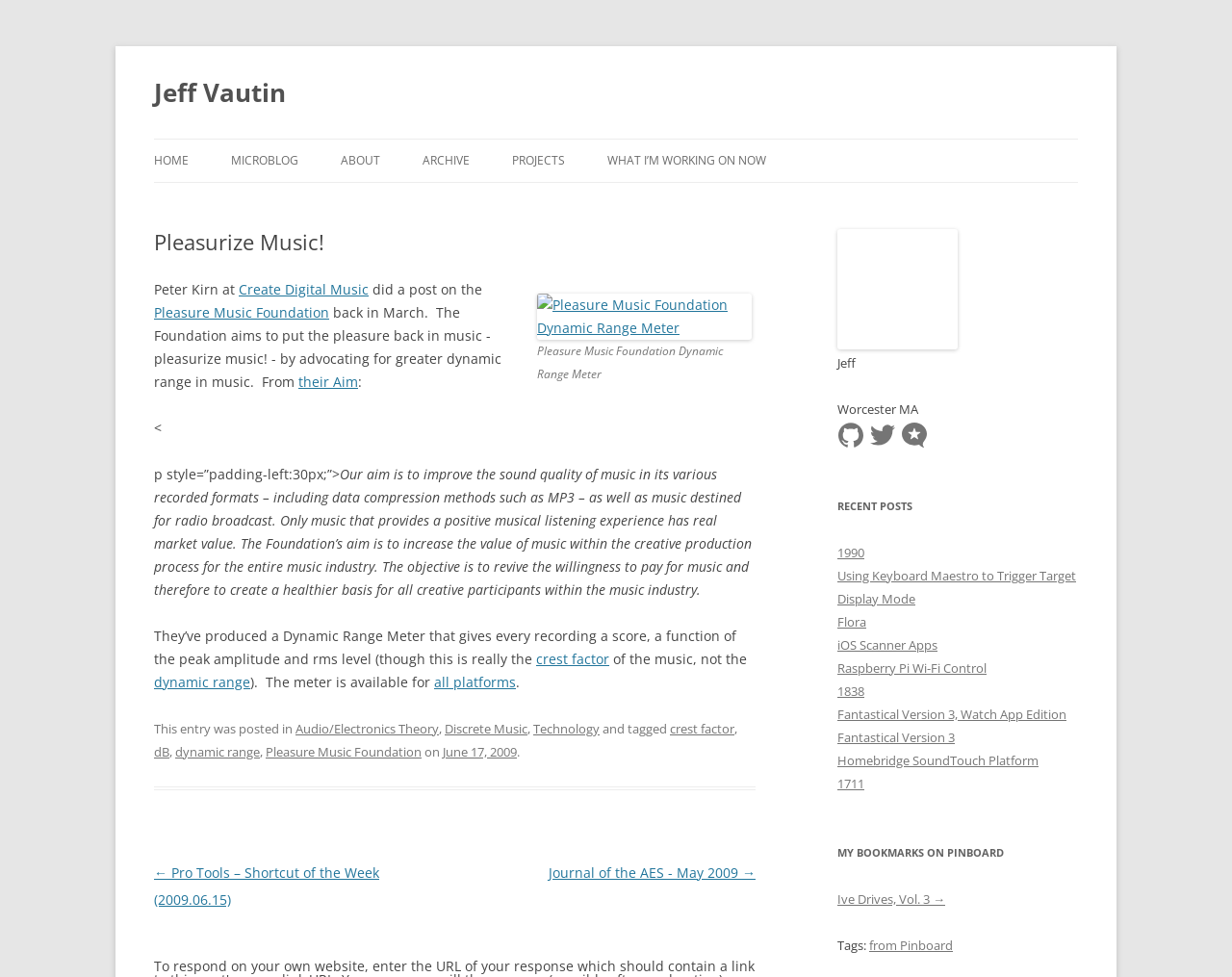Answer the following query with a single word or phrase:
What is the purpose of the Dynamic Range Meter?

To give every recording a score